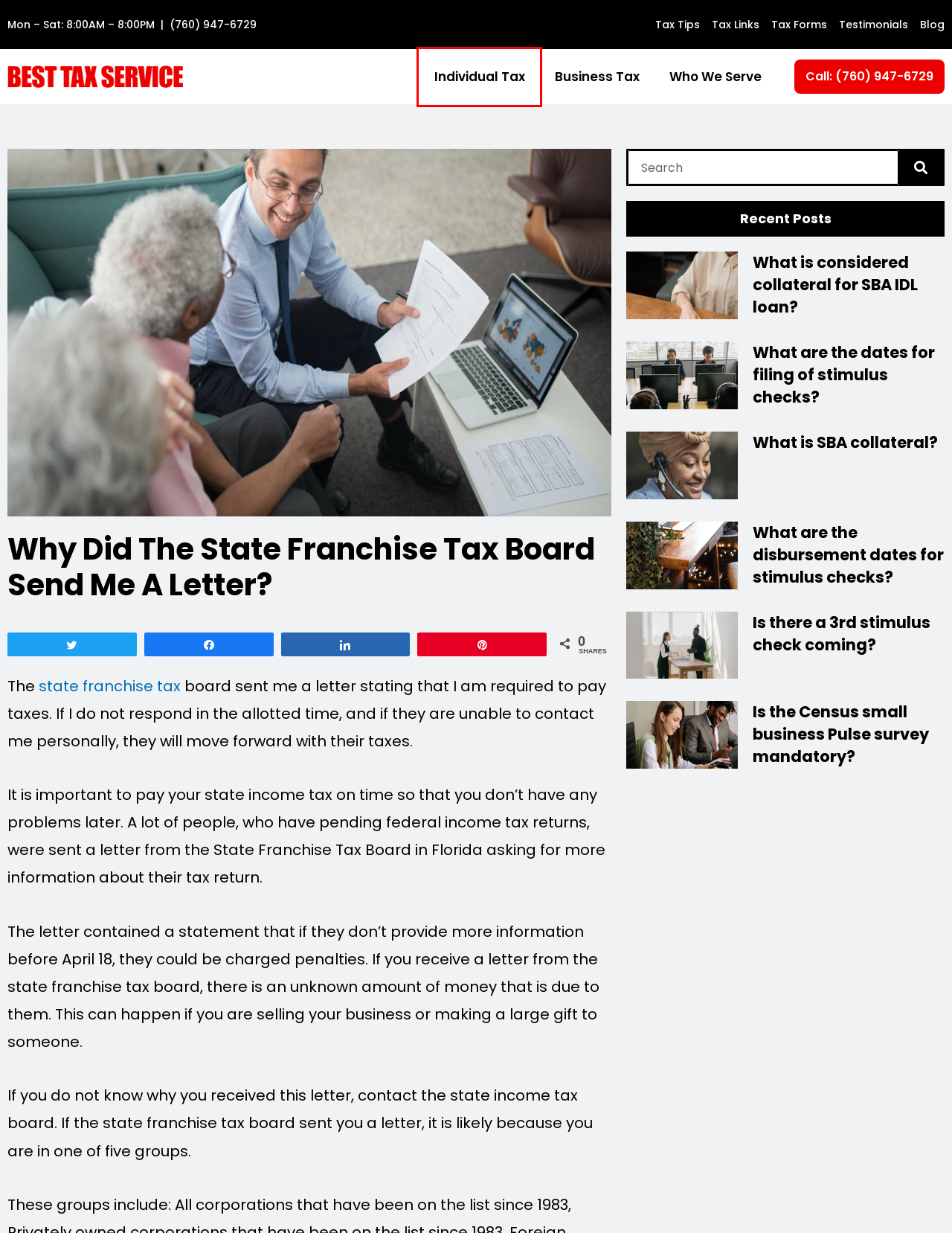Given a screenshot of a webpage with a red bounding box highlighting a UI element, determine which webpage description best matches the new webpage that appears after clicking the highlighted element. Here are the candidates:
A. Get Individual Tax Services In Hesperia, CA - Best Tax Services
B. Helpful Tax Forms In Hesperia, CA - Best Tax Services
C. Is the Census small business Pulse survey mandatory? - Best Tax Service
D. What is SBA collateral? - Best Tax Service
E. Blogs - Best Tax Service Hesperia CA
F. Useful Tax Links | Tax Planning - Best Tax Service
G. Important Tax Tips | Tax Planning - Best Tax Service
H. Best Tax Services In Hesperia, CA - Best Tax Service CA

A